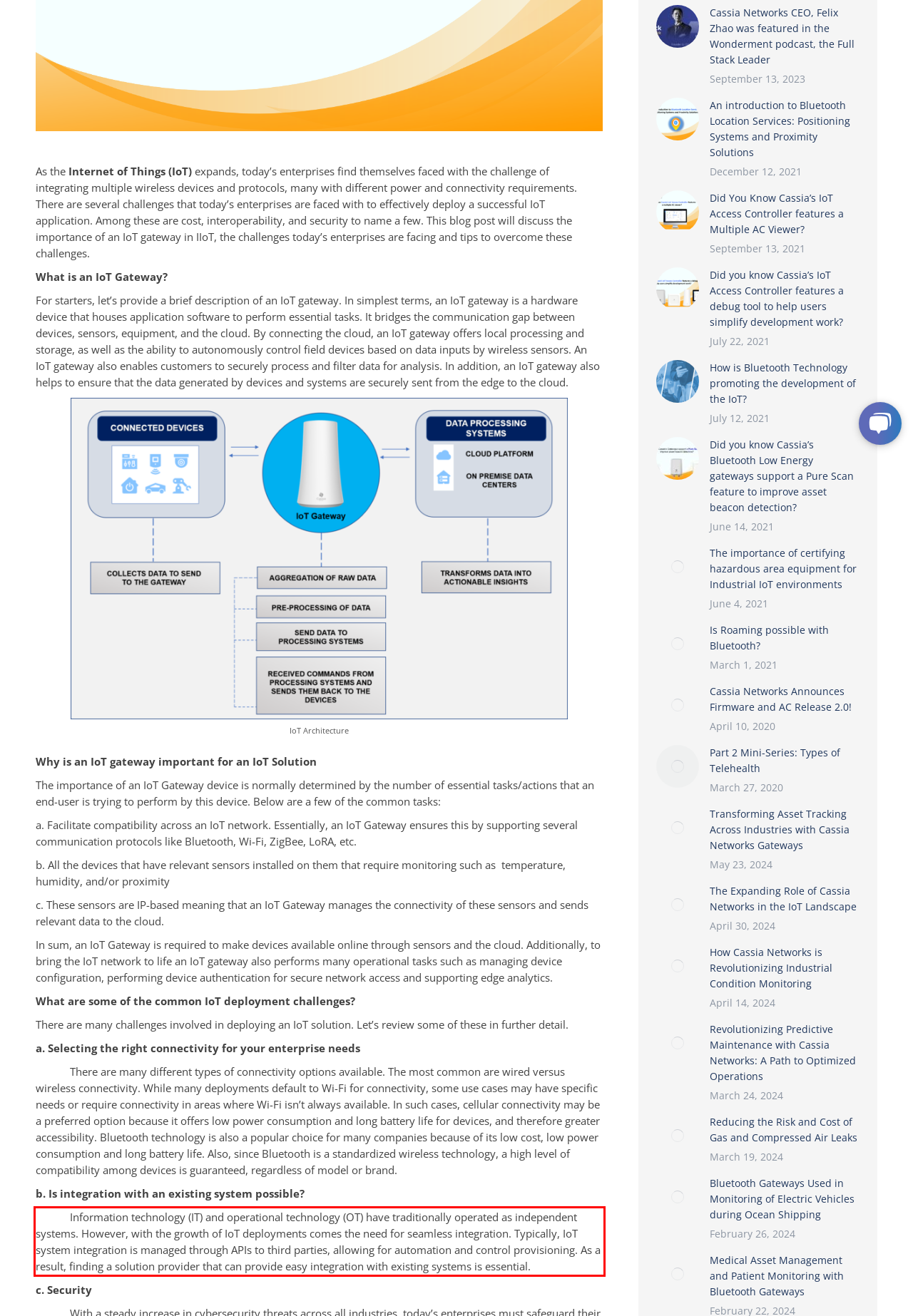Please examine the screenshot of the webpage and read the text present within the red rectangle bounding box.

Information technology (IT) and operational technology (OT) have traditionally operated as independent systems. However, with the growth of IoT deployments comes the need for seamless integration. Typically, IoT system integration is managed through APIs to third parties, allowing for automation and control provisioning. As a result, finding a solution provider that can provide easy integration with existing systems is essential.